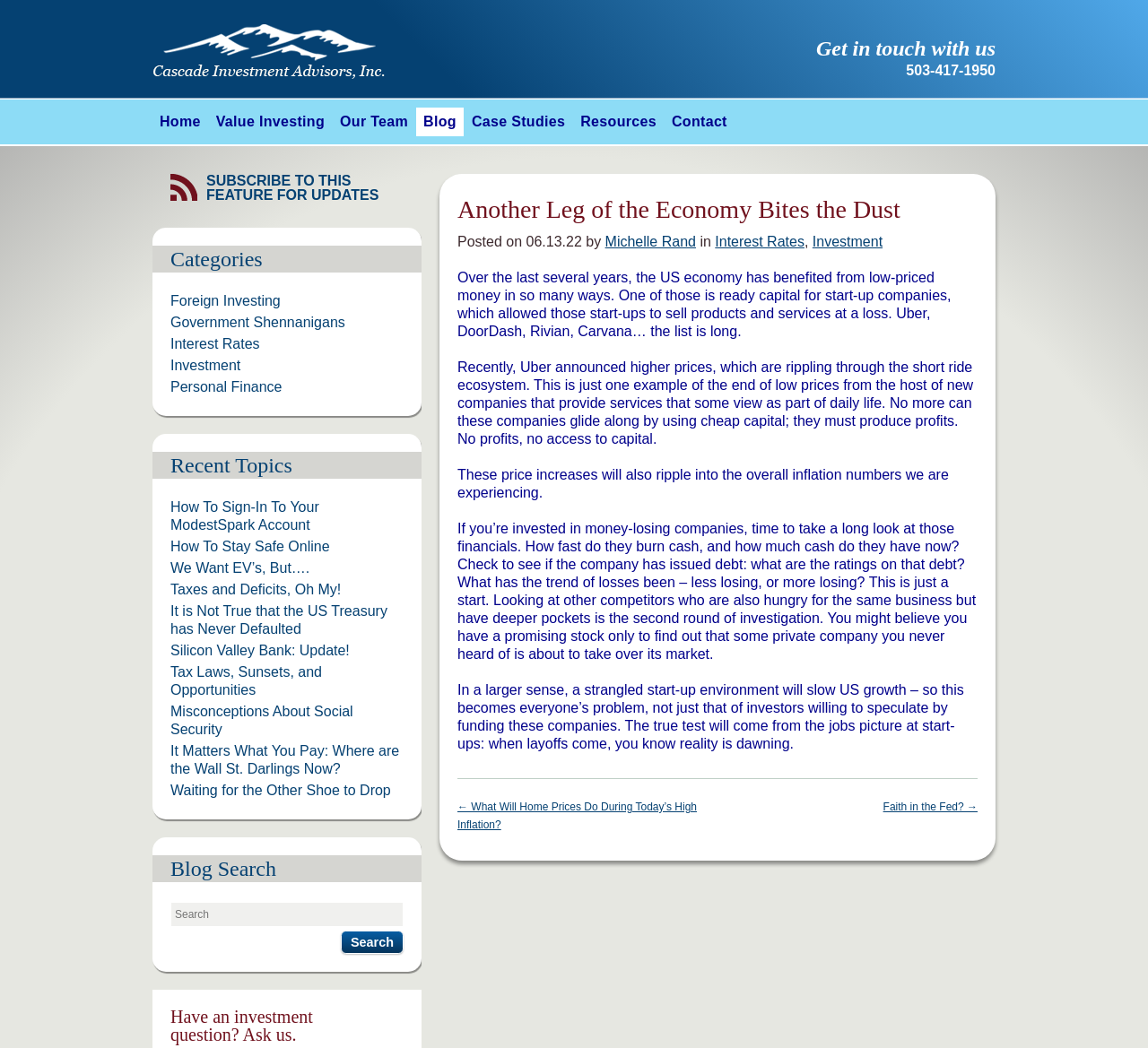Determine the bounding box for the UI element described here: "Silicon Valley Bank: Update!".

[0.148, 0.611, 0.352, 0.631]